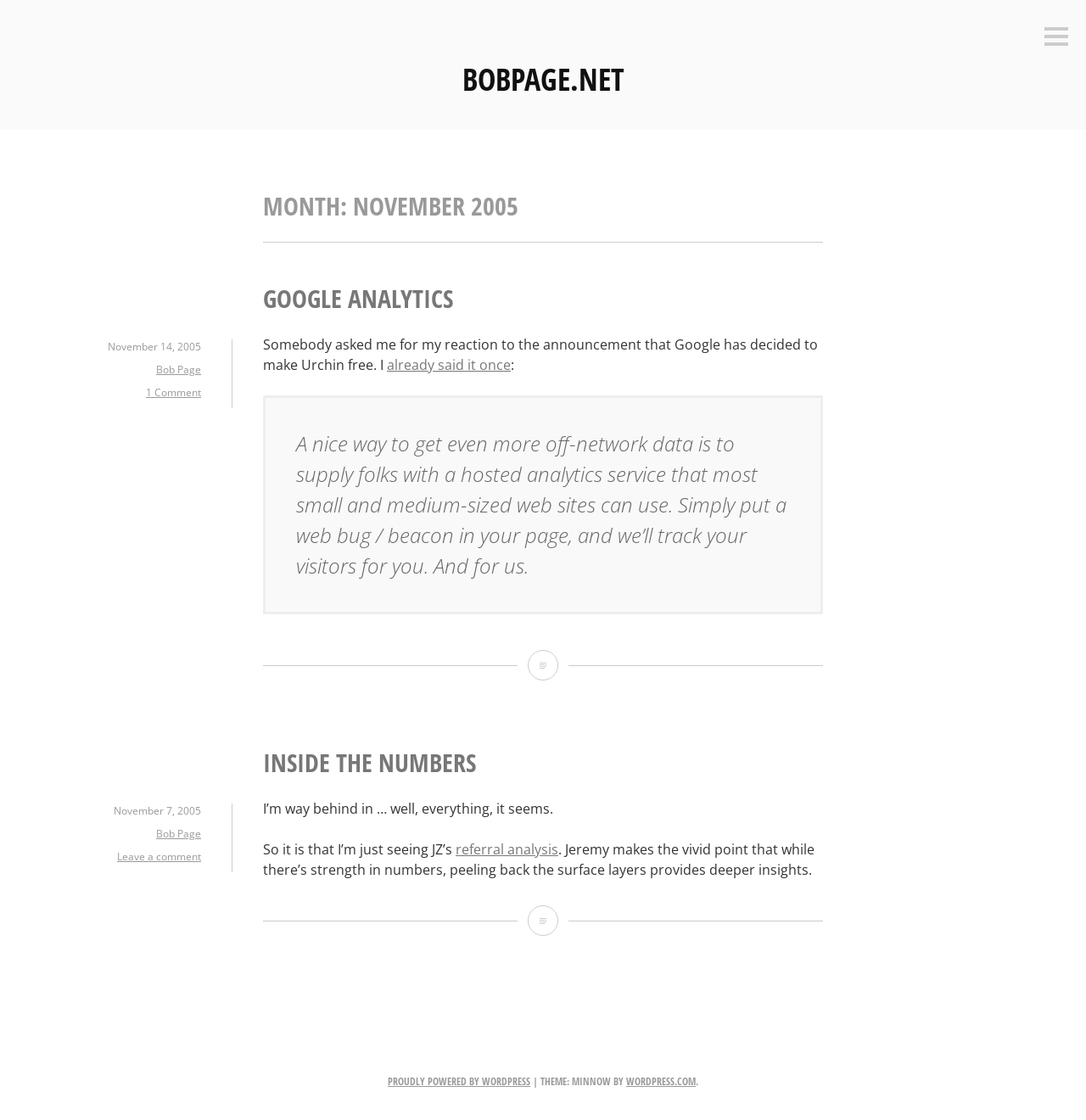Show the bounding box coordinates for the element that needs to be clicked to execute the following instruction: "Visit 'BOBPAGE.NET'". Provide the coordinates in the form of four float numbers between 0 and 1, i.e., [left, top, right, bottom].

[0.425, 0.052, 0.575, 0.089]